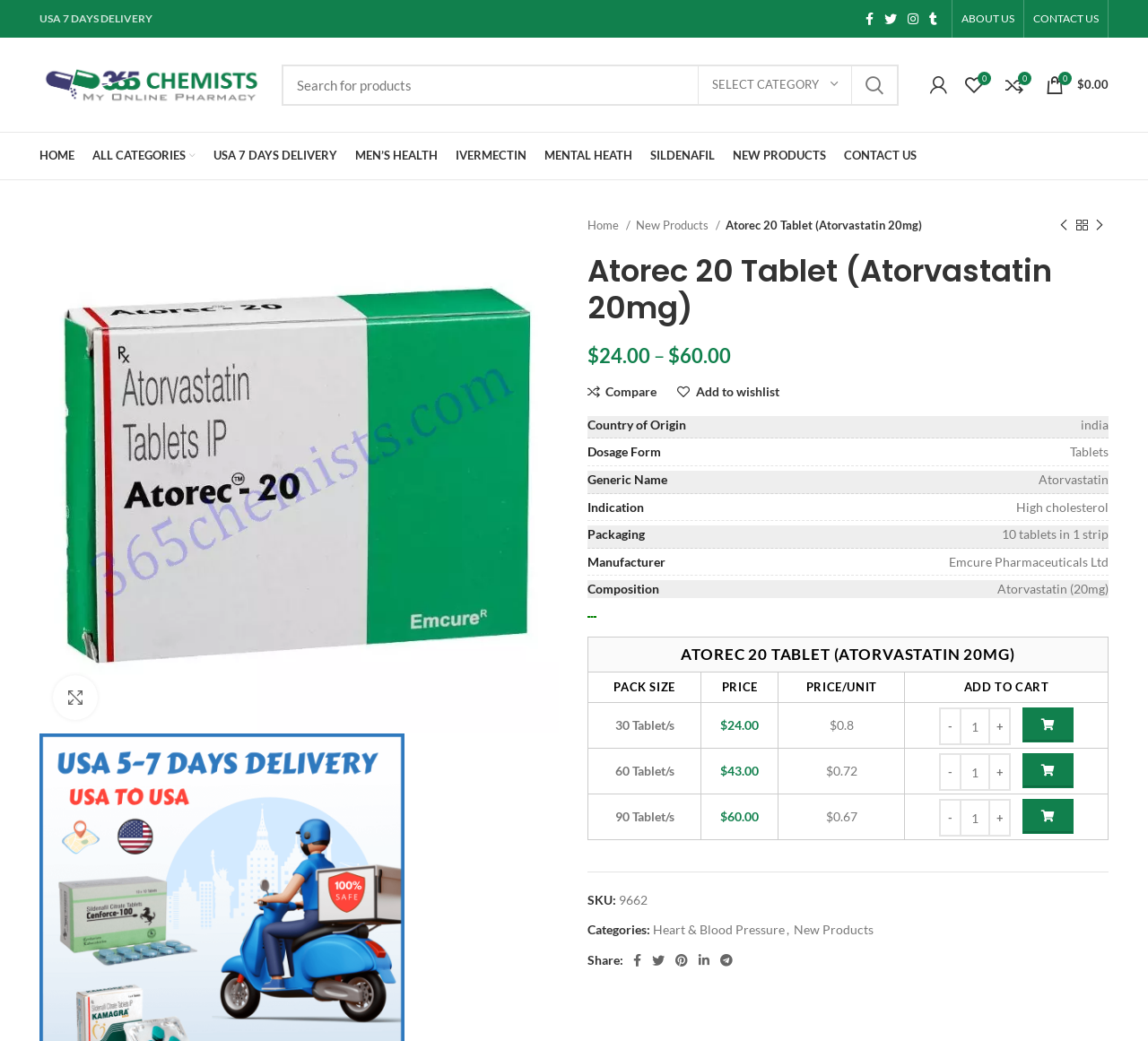Identify the bounding box coordinates of the clickable section necessary to follow the following instruction: "Compare products". The coordinates should be presented as four float numbers from 0 to 1, i.e., [left, top, right, bottom].

[0.512, 0.37, 0.572, 0.382]